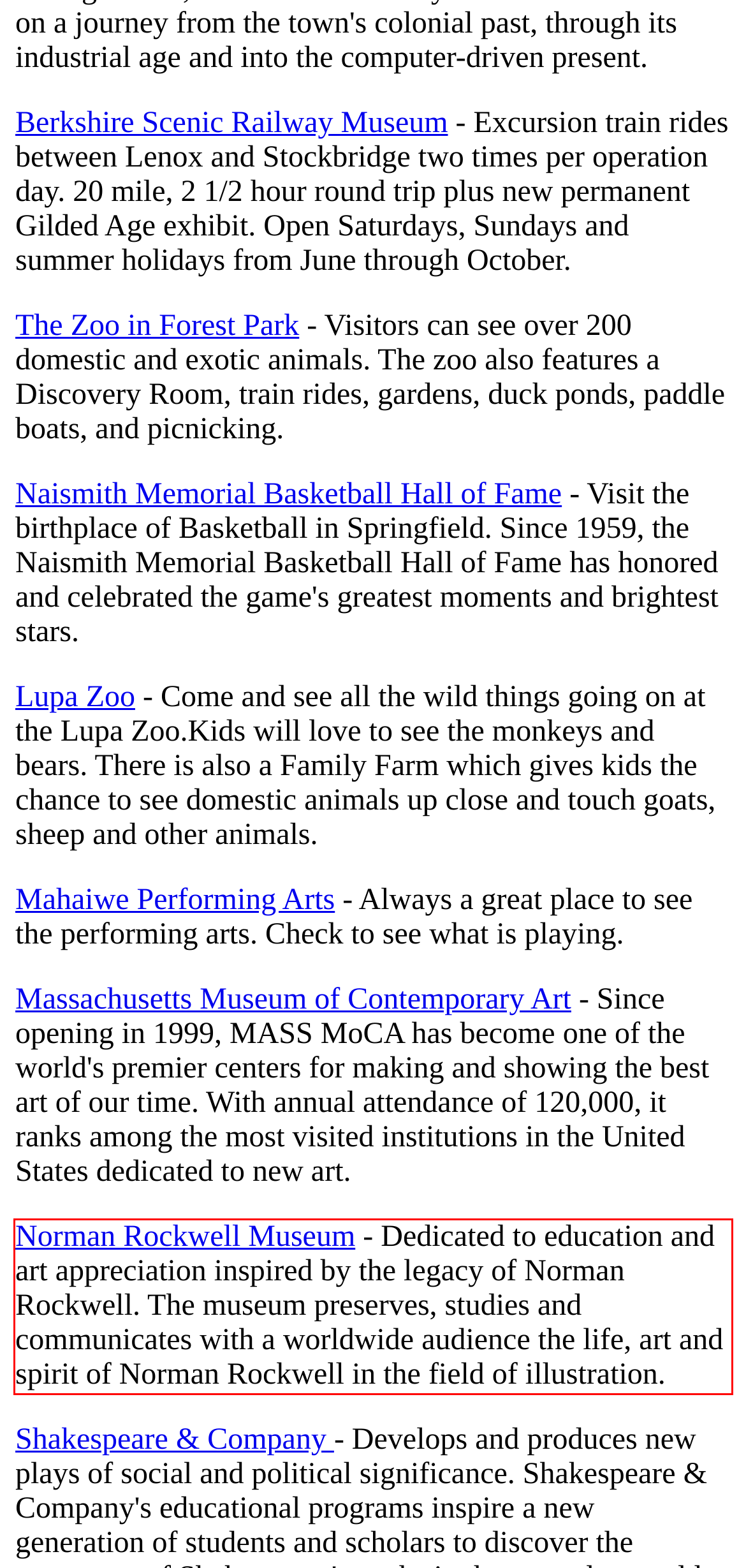Given the screenshot of a webpage, identify the red rectangle bounding box and recognize the text content inside it, generating the extracted text.

Norman Rockwell Museum - Dedicated to education and art appreciation inspired by the legacy of Norman Rockwell. The museum preserves, studies and communicates with a worldwide audience the life, art and spirit of Norman Rockwell in the field of illustration.